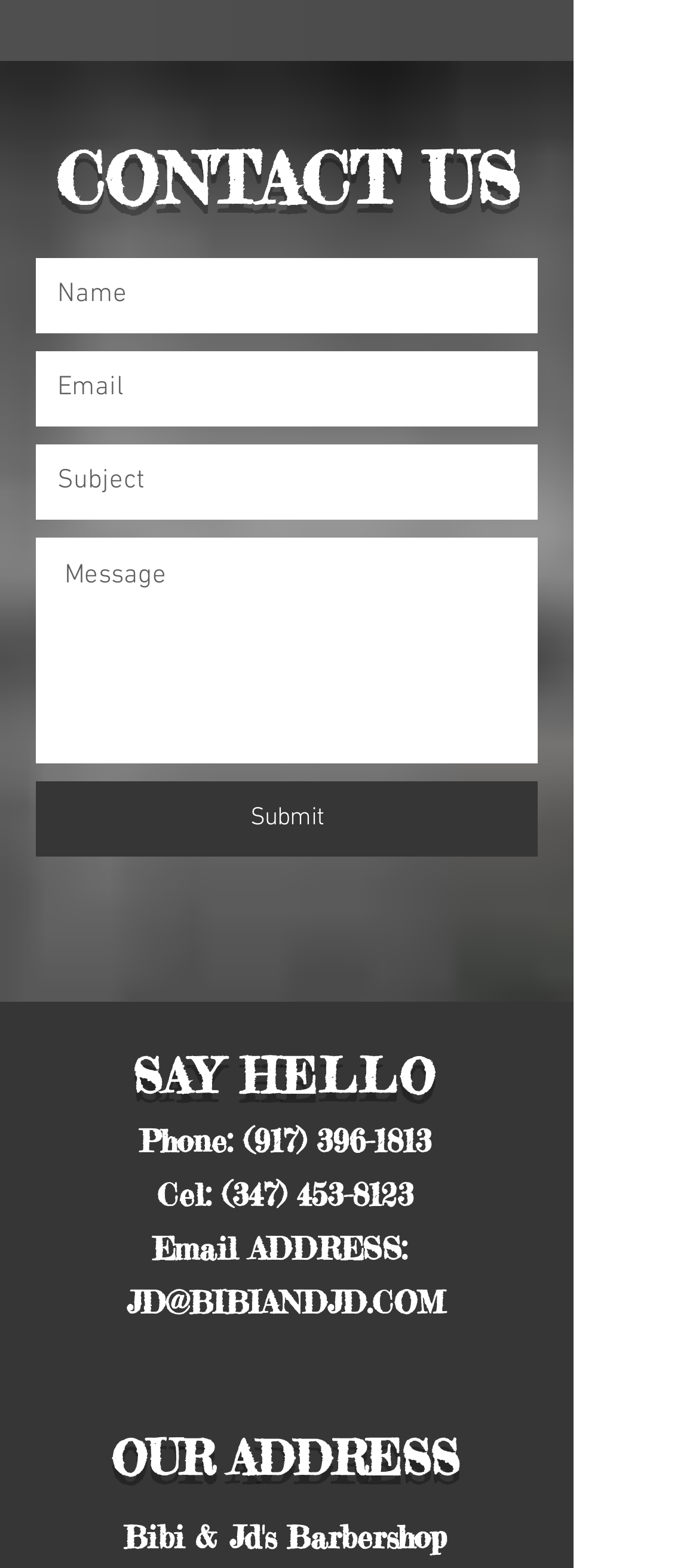Provide the bounding box for the UI element matching this description: "(347) 453-8123".

[0.317, 0.75, 0.591, 0.774]